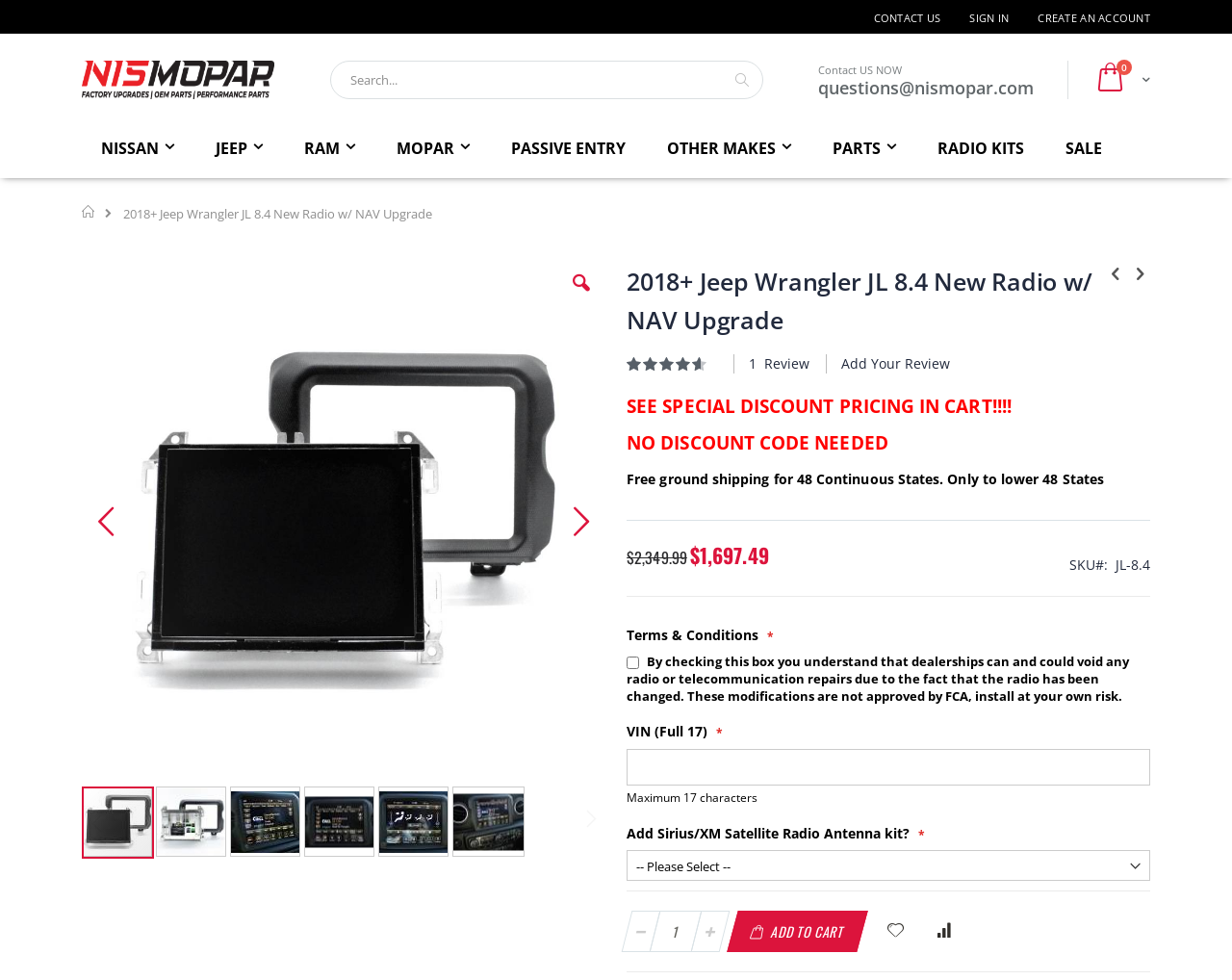Given the element description Home, specify the bounding box coordinates of the corresponding UI element in the format (top-left x, top-left y, bottom-right x, bottom-right y). All values must be between 0 and 1.

[0.066, 0.201, 0.078, 0.231]